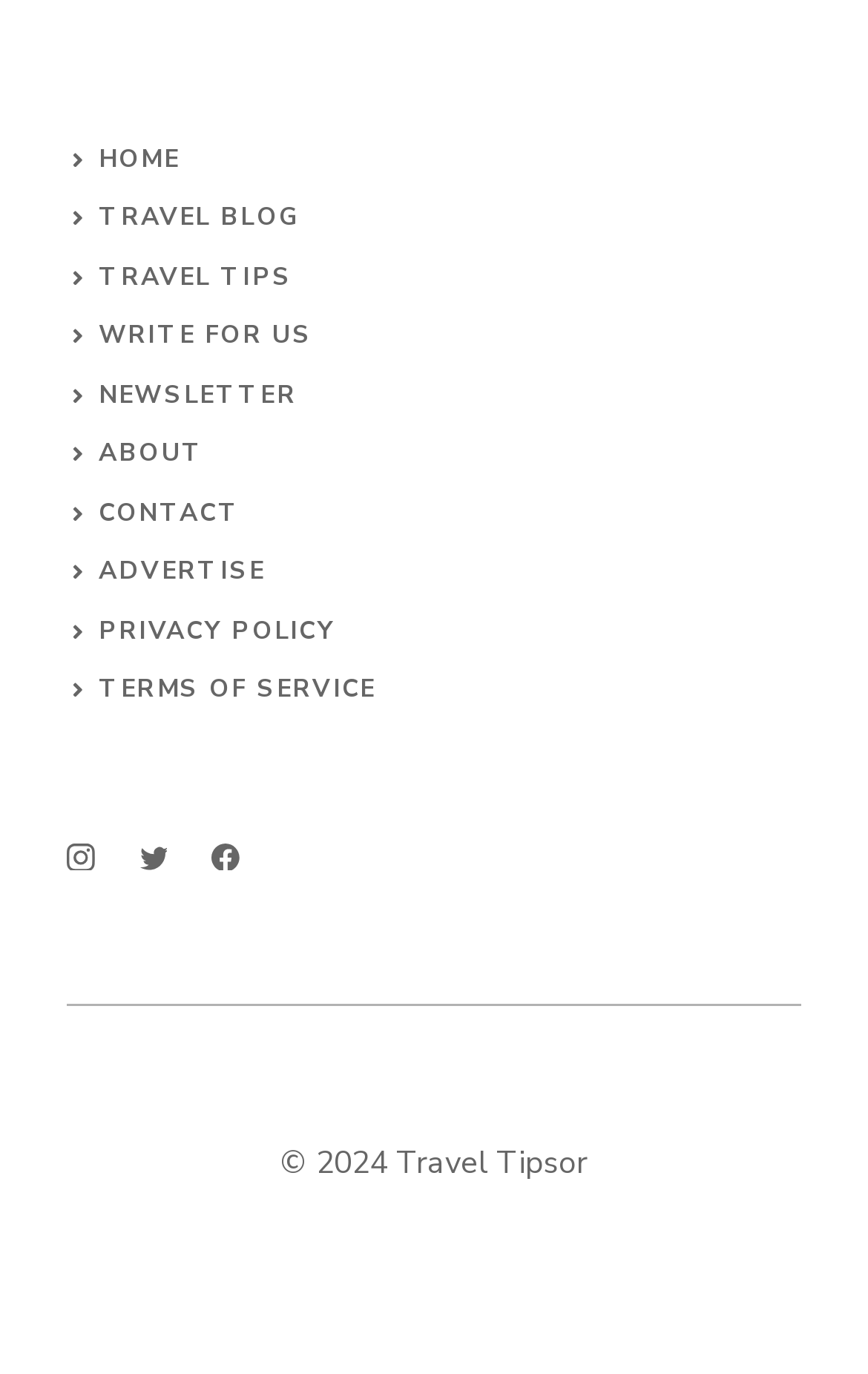Identify the bounding box coordinates of the region I need to click to complete this instruction: "go to home page".

[0.114, 0.103, 0.207, 0.128]